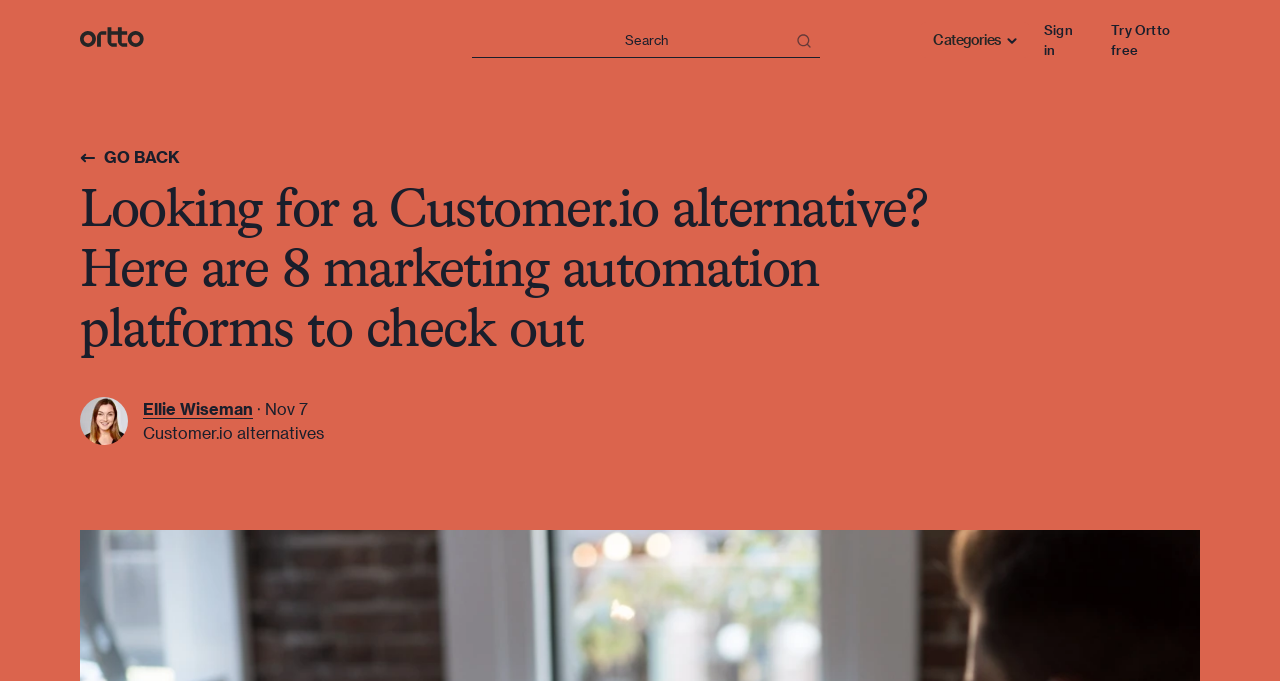Determine the bounding box for the UI element as described: "Try Ortto free". The coordinates should be represented as four float numbers between 0 and 1, formatted as [left, top, right, bottom].

[0.868, 0.029, 0.938, 0.088]